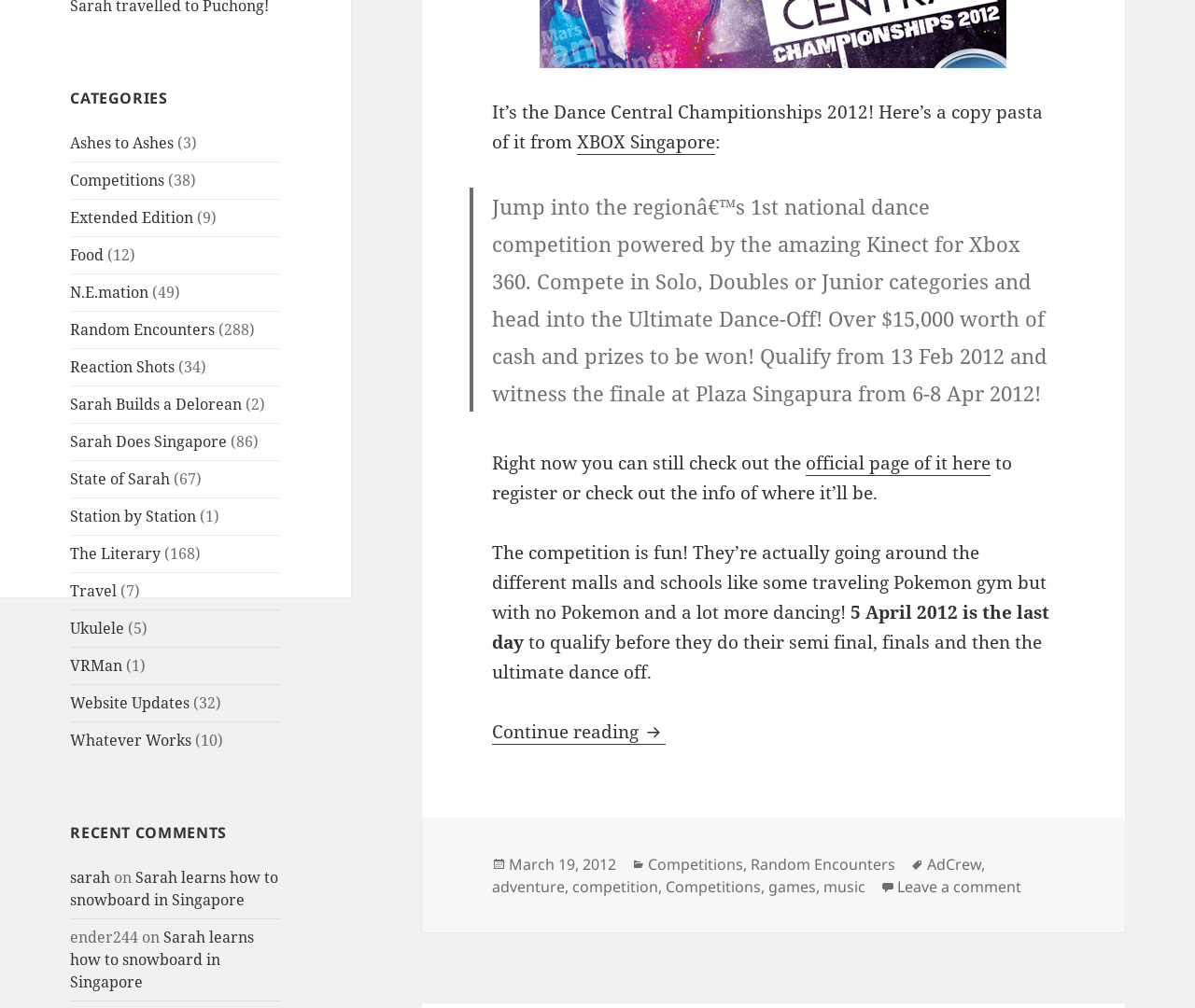Predict the bounding box of the UI element based on this description: "N.E.mation".

[0.059, 0.28, 0.124, 0.3]